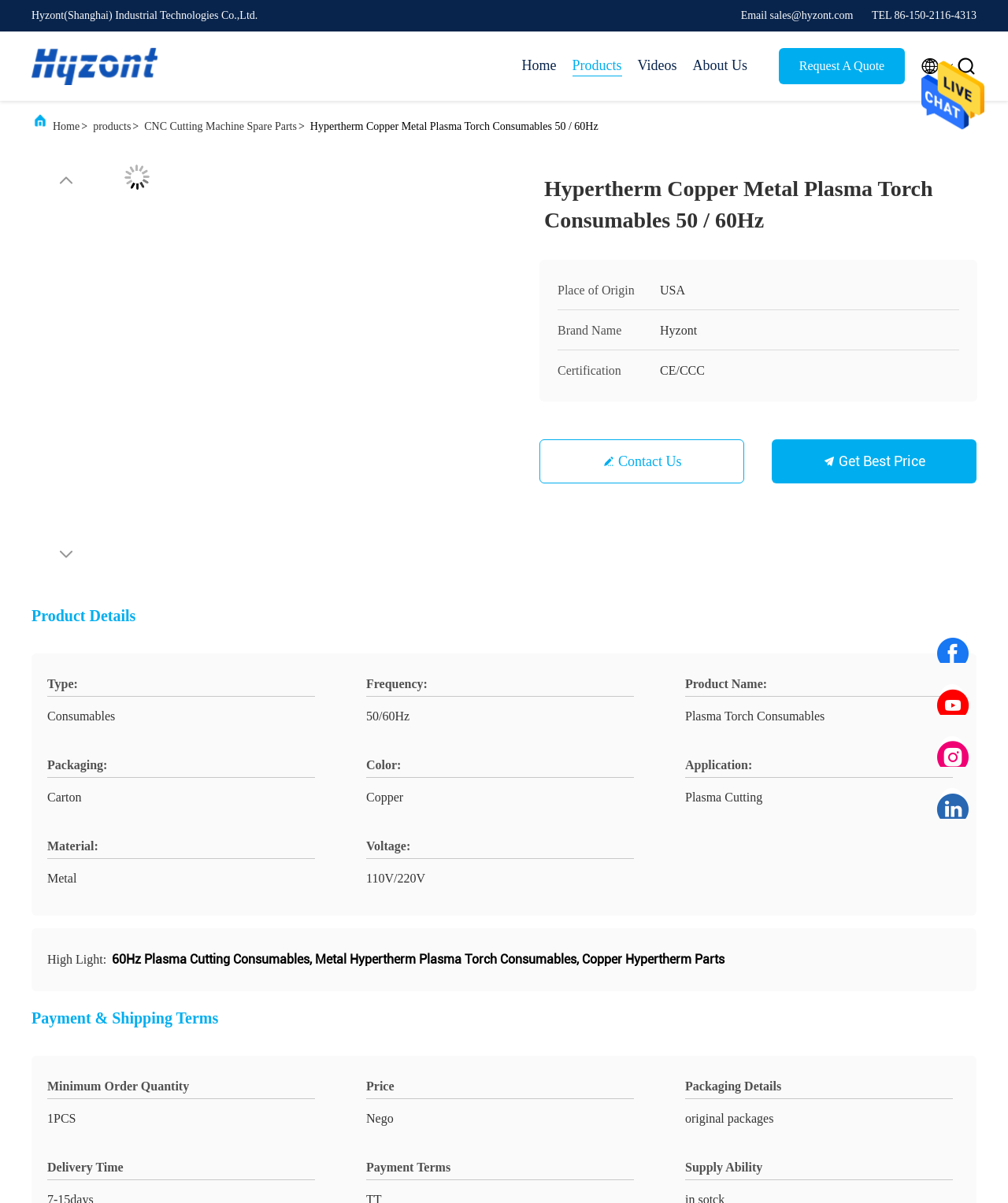Please specify the bounding box coordinates of the clickable region necessary for completing the following instruction: "Request a quote". The coordinates must consist of four float numbers between 0 and 1, i.e., [left, top, right, bottom].

[0.773, 0.04, 0.898, 0.07]